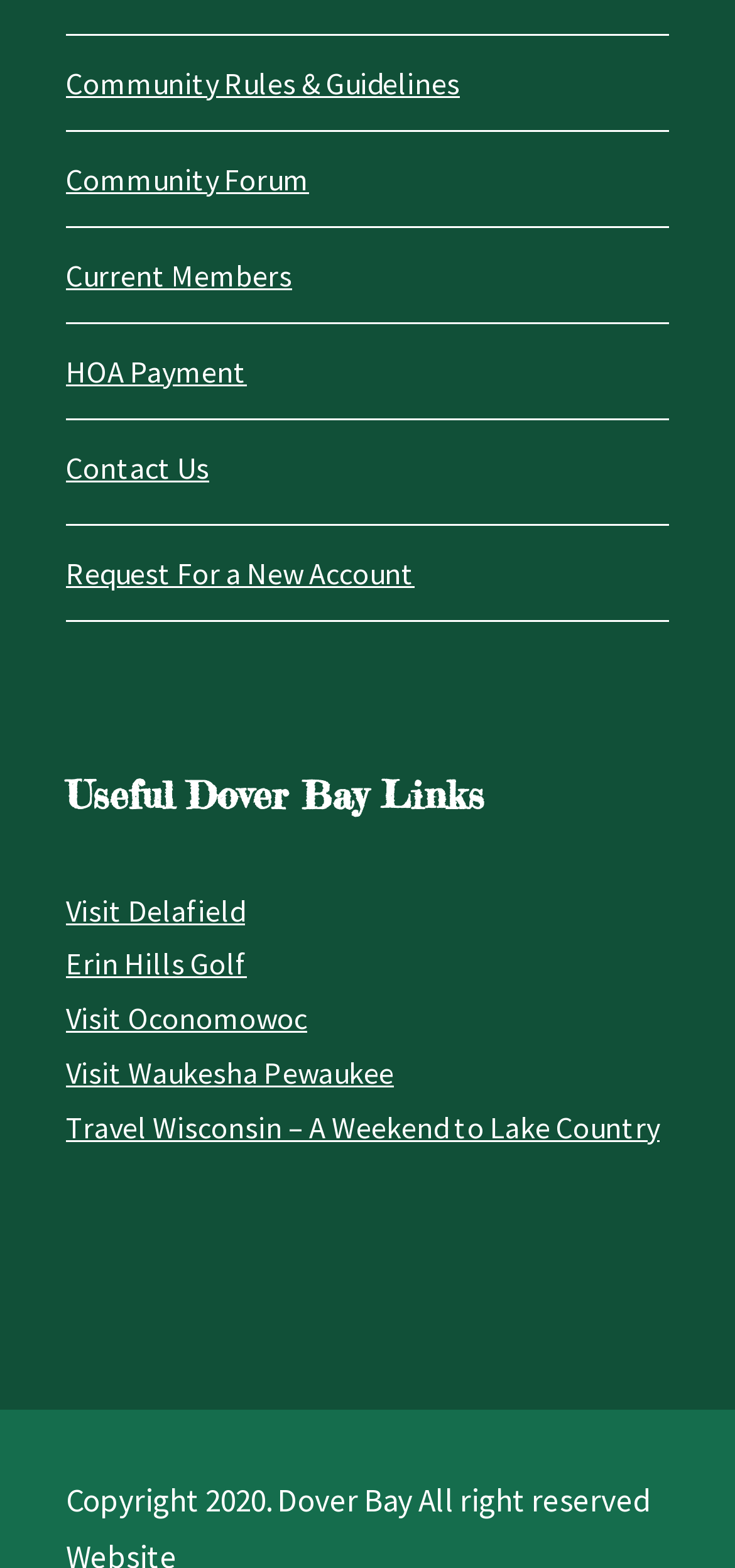How many external websites can be visited from this webpage?
Using the details shown in the screenshot, provide a comprehensive answer to the question.

I counted the number of external websites that can be visited from this webpage, which includes 'Visit Delafield', 'Erin Hills Golf', 'Visit Oconomowoc', 'Visit Waukesha Pewaukee', and 'Travel Wisconsin – A Weekend to Lake Country'. There are 5 external websites in total.